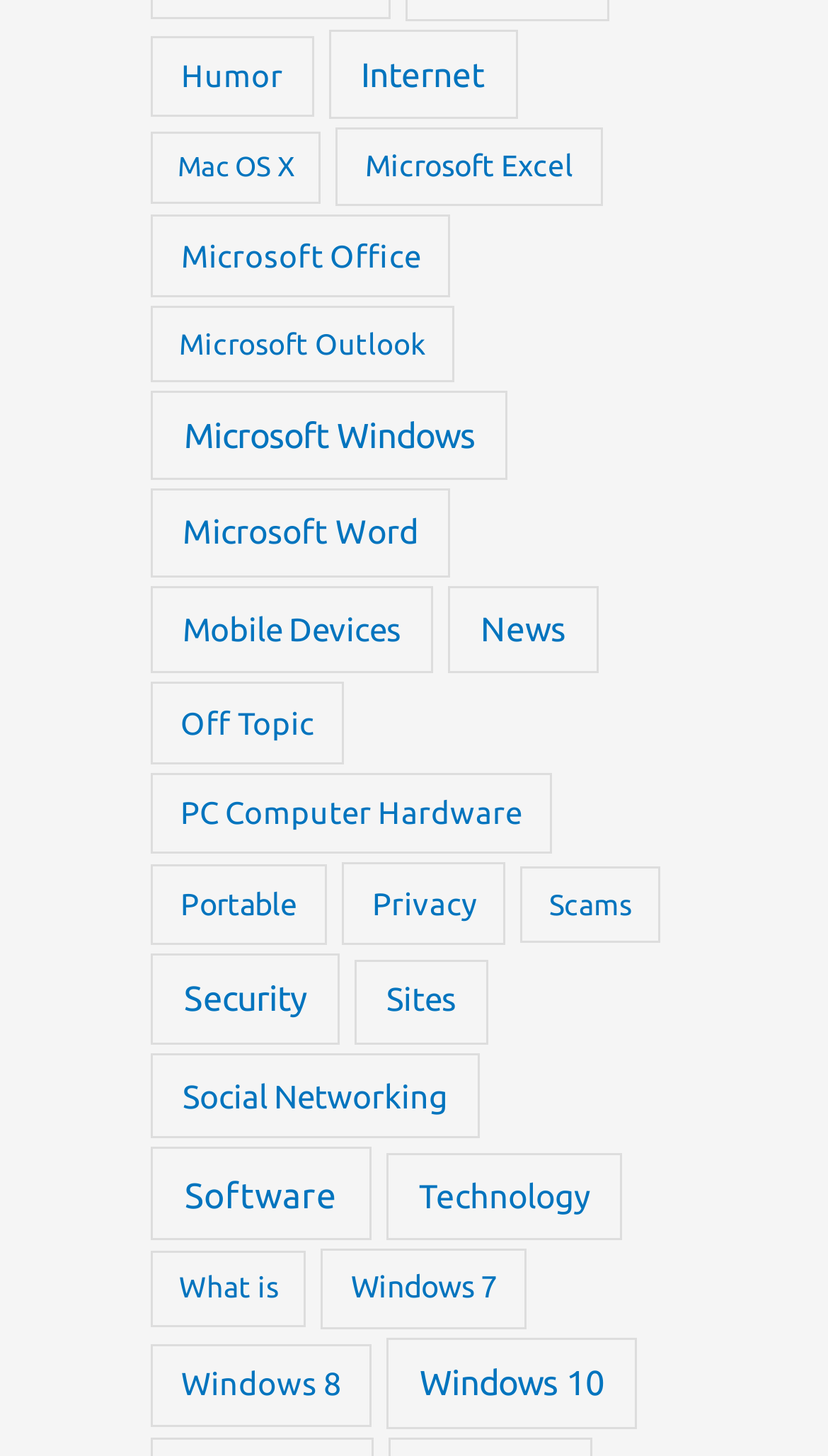Please find the bounding box coordinates of the element that needs to be clicked to perform the following instruction: "Learn about Windows 10". The bounding box coordinates should be four float numbers between 0 and 1, represented as [left, top, right, bottom].

[0.466, 0.919, 0.77, 0.981]